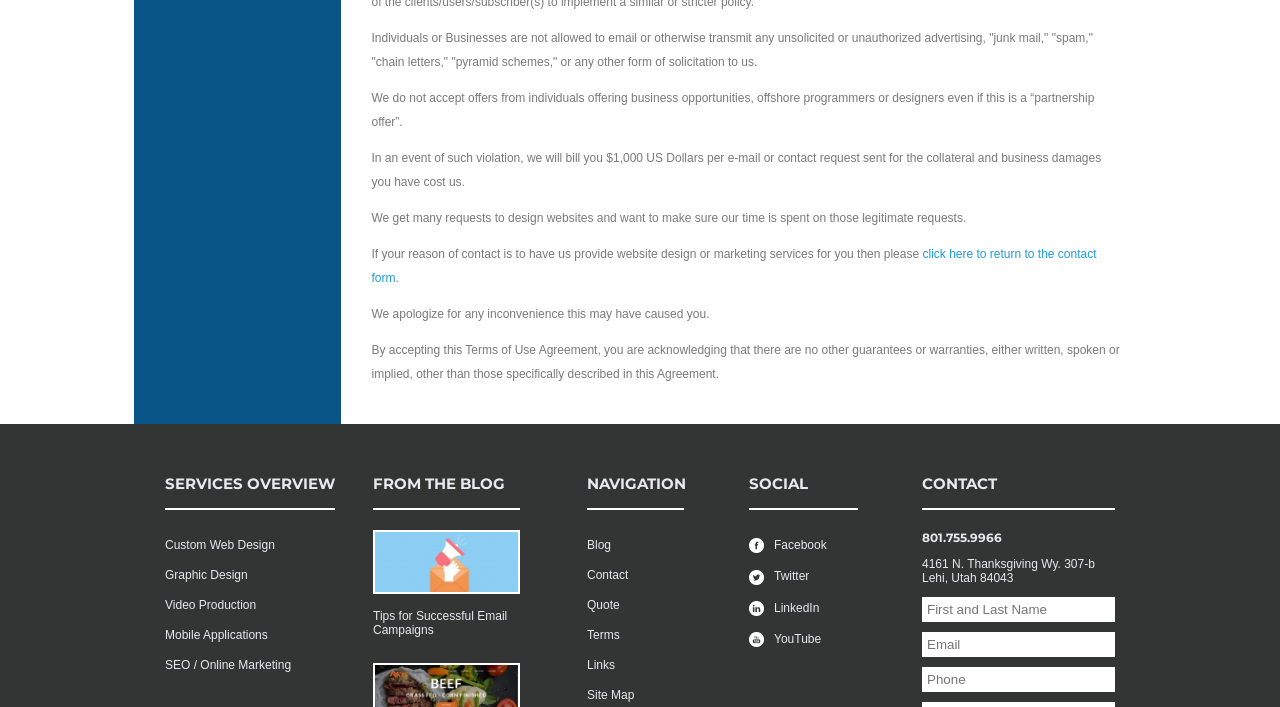What is the address of the company?
Please give a detailed and elaborate answer to the question based on the image.

The address of the company is displayed under the 'CONTACT' heading, which is '4161 N. Thanksgiving Wy. 307-b, Lehi, Utah 84043'.